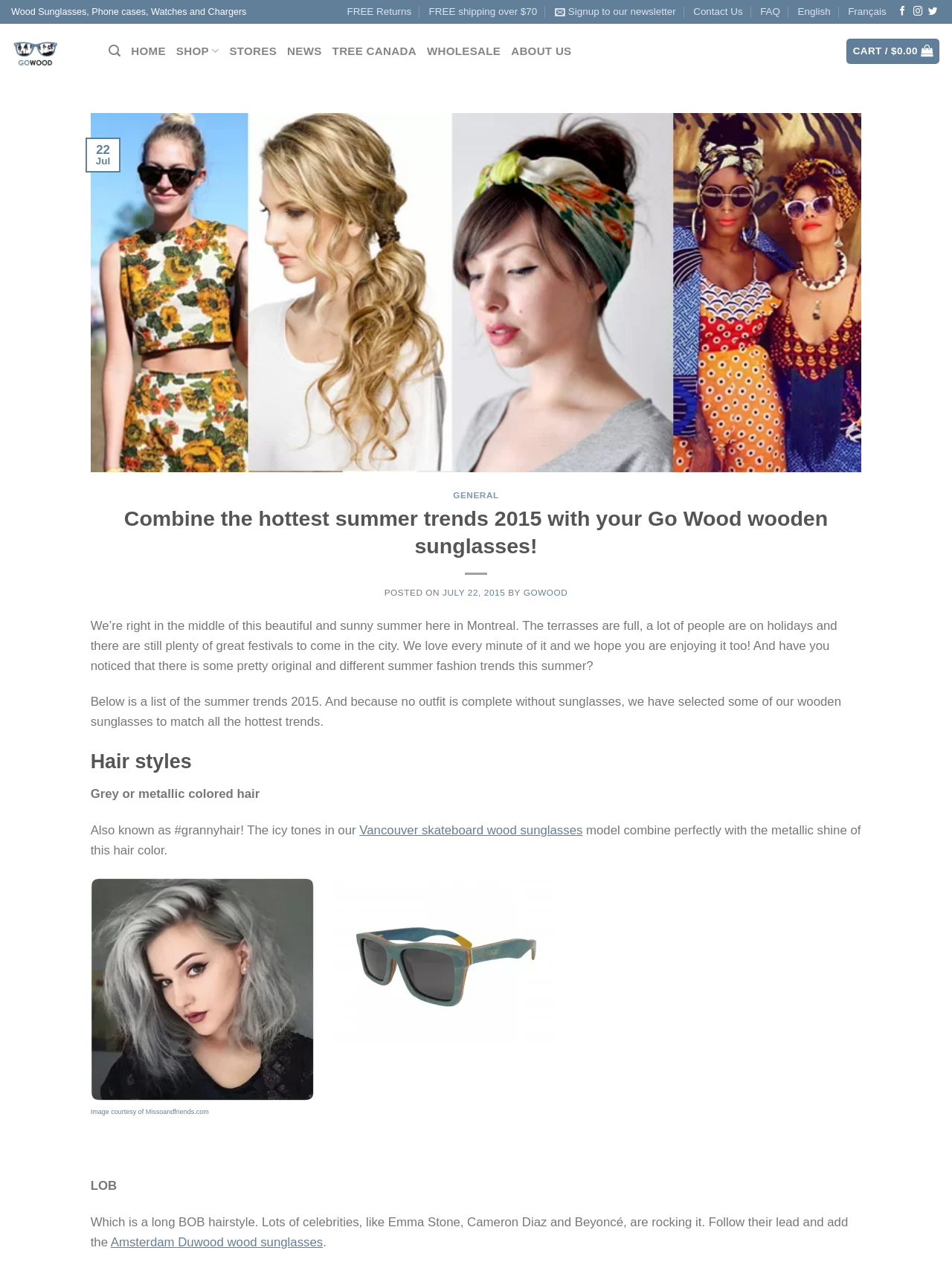Pinpoint the bounding box coordinates of the area that should be clicked to complete the following instruction: "Check the 'UPDATES' page". The coordinates must be given as four float numbers between 0 and 1, i.e., [left, top, right, bottom].

None